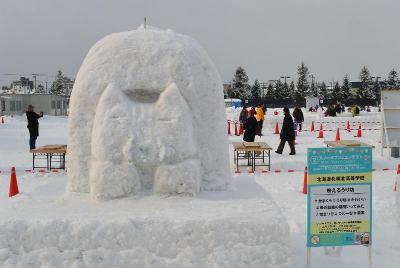Answer the question below in one word or phrase:
What is the primary material of the sculpture?

Snow